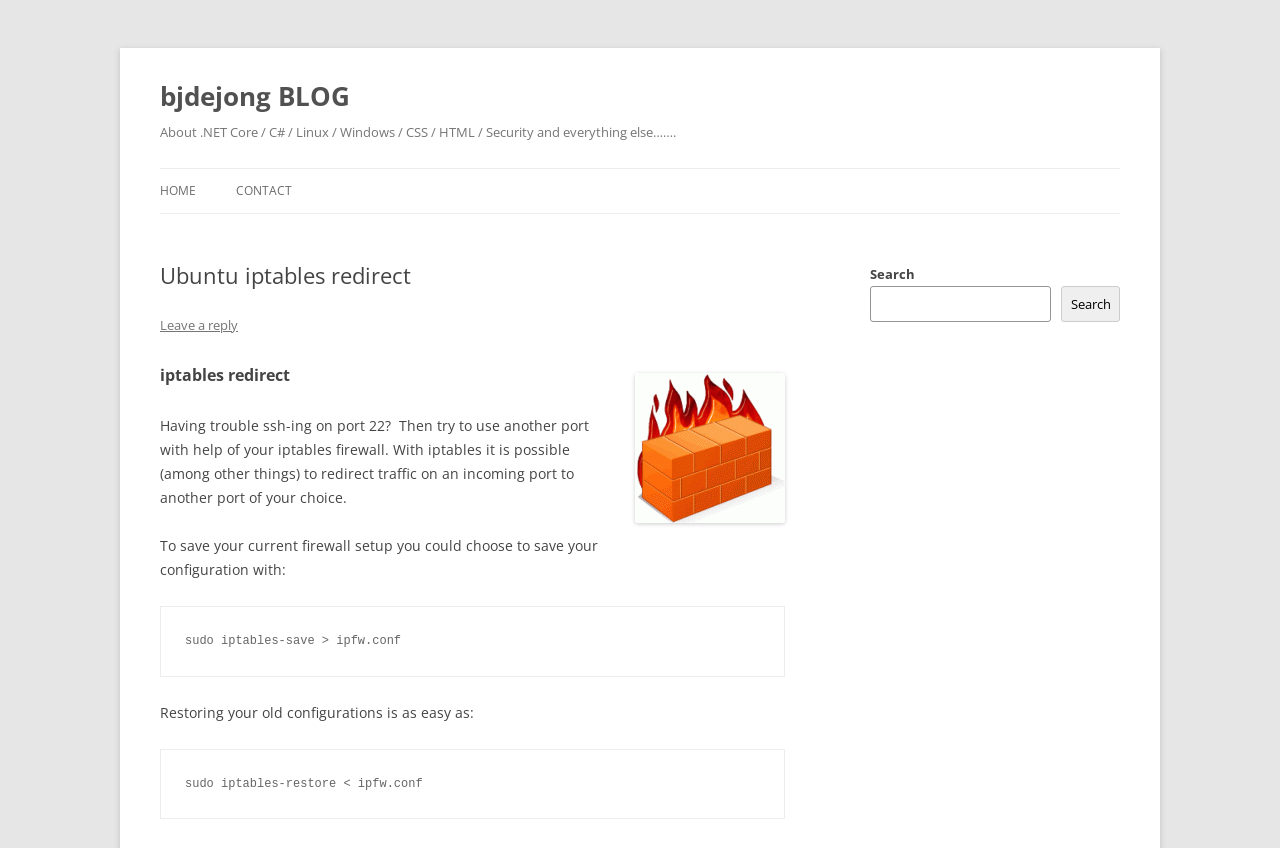What is the function of the search box?
Refer to the image and respond with a one-word or short-phrase answer.

to search